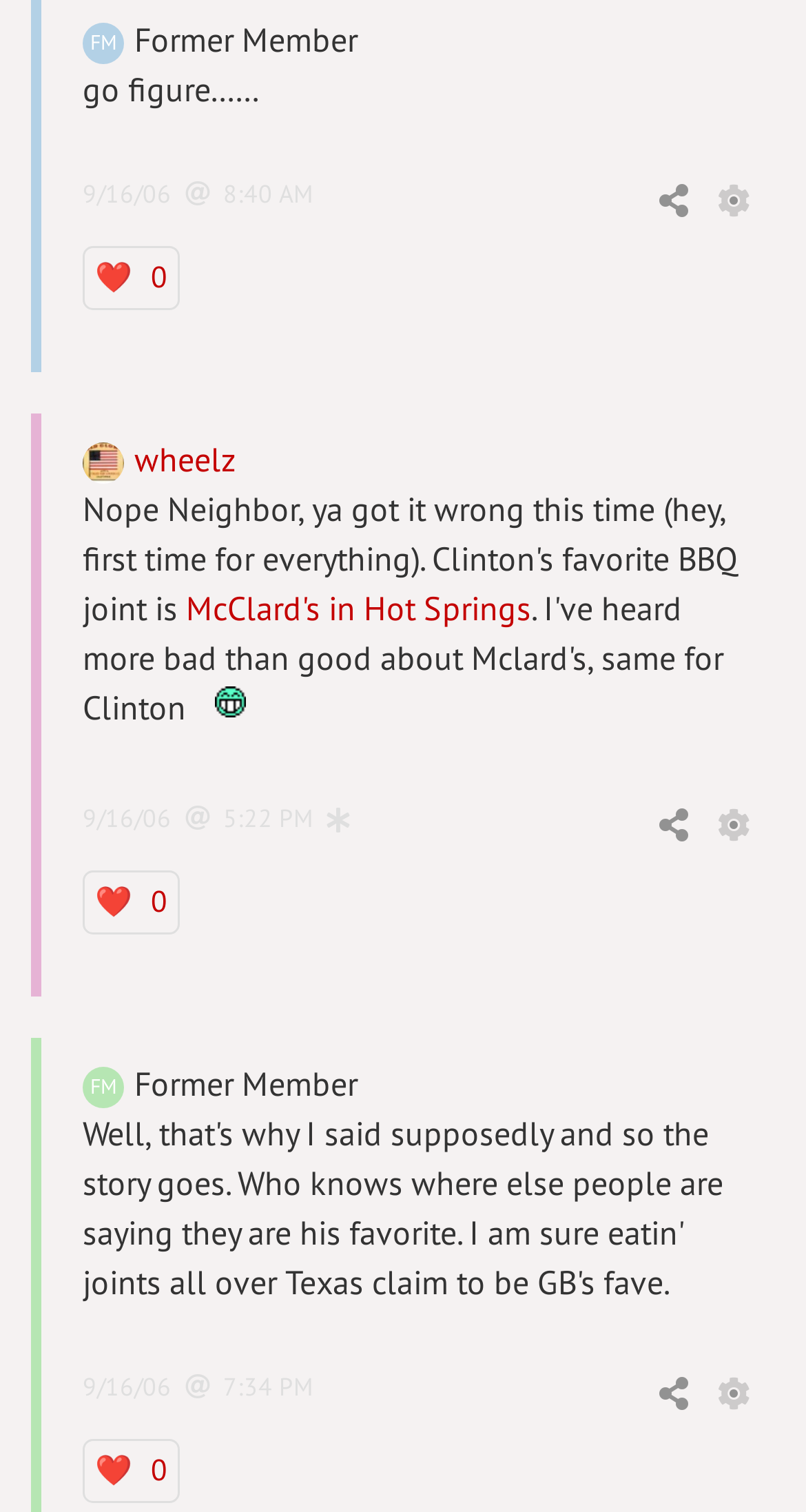Pinpoint the bounding box coordinates of the clickable area needed to execute the instruction: "Enter your name in the textbox". The coordinates should be specified as four float numbers between 0 and 1, i.e., [left, top, right, bottom].

None